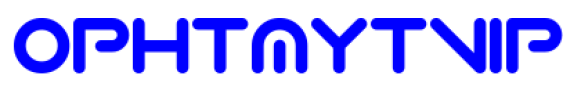Provide a comprehensive description of the image.

The image showcases the brand name "OPHTMYTVIP" prominently displayed in bold blue letters. This typography serves as the online identity for the retailer, likely associated with a product description page featuring the LaVie Home 4×6 Picture Frames. The design is clean and modern, reflecting the stylish offerings of the site, which emphasize home decor solutions that are both elegant and functional. The vibrant blue color suggests a sense of energy and appeal, while the simplicity of the font makes it easily recognizable. This branding element plays a crucial role in drawing customers' attention to the diverse collection available on the site.